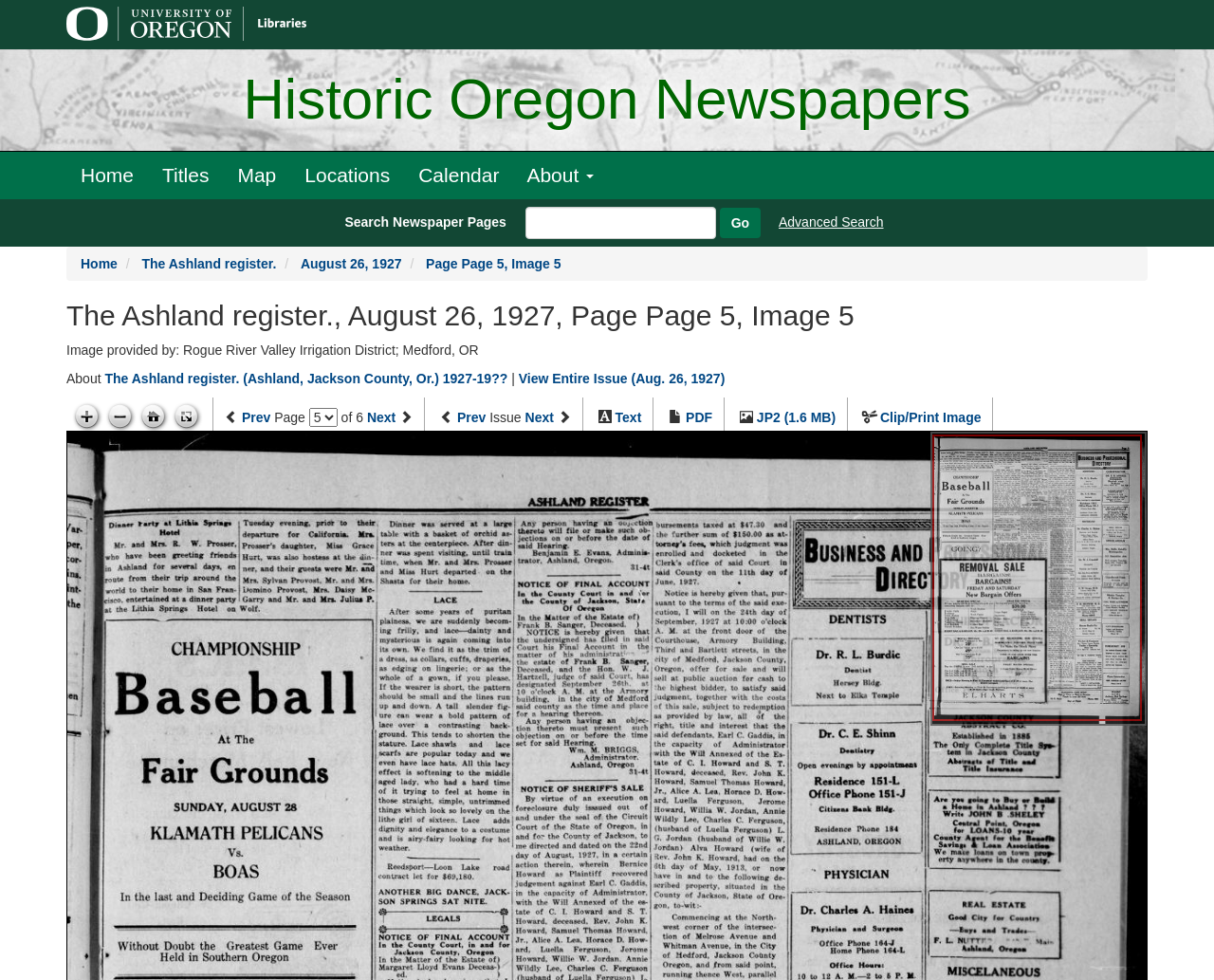Please reply with a single word or brief phrase to the question: 
What is the current page number?

5